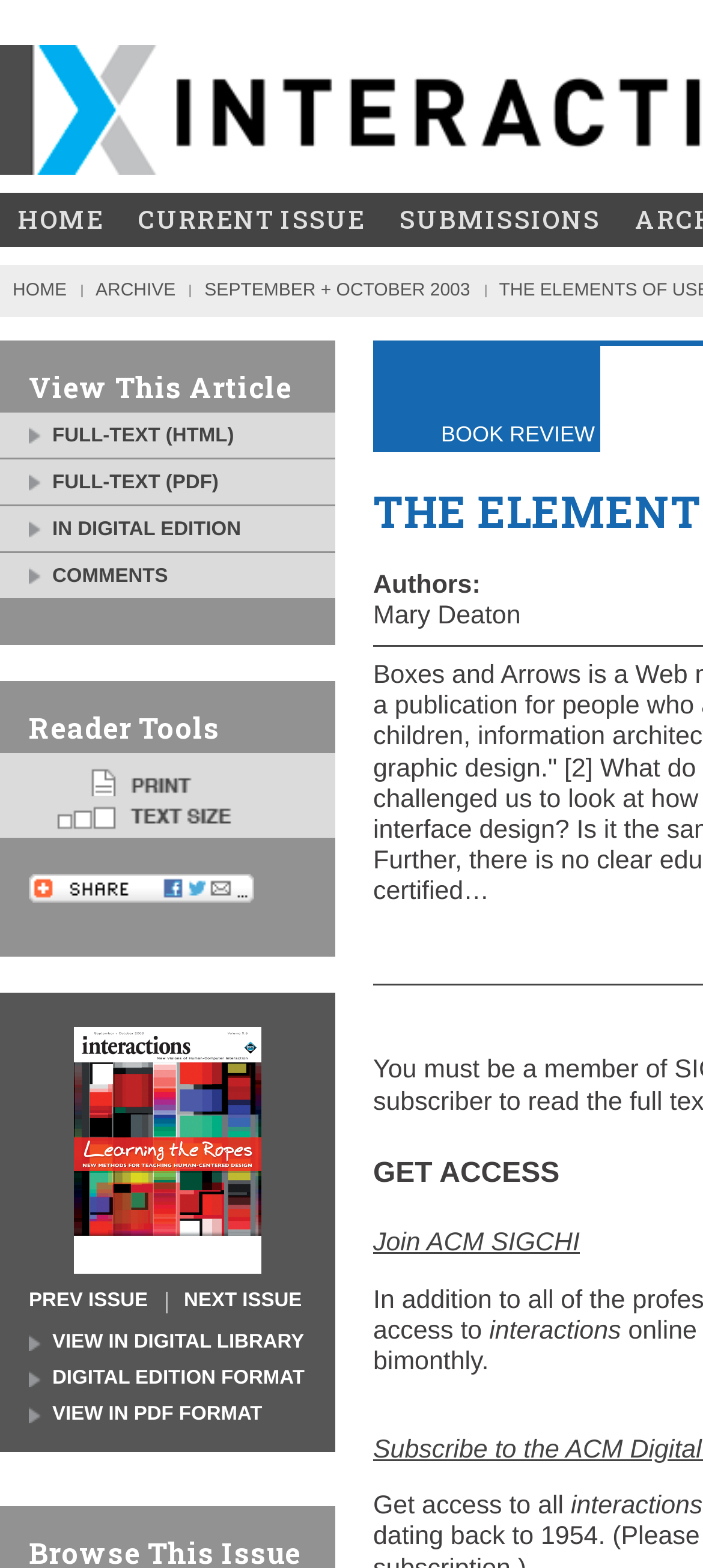Respond to the question below with a concise word or phrase:
What is the text above the 'FULL-TEXT (HTML)' link?

View This Article